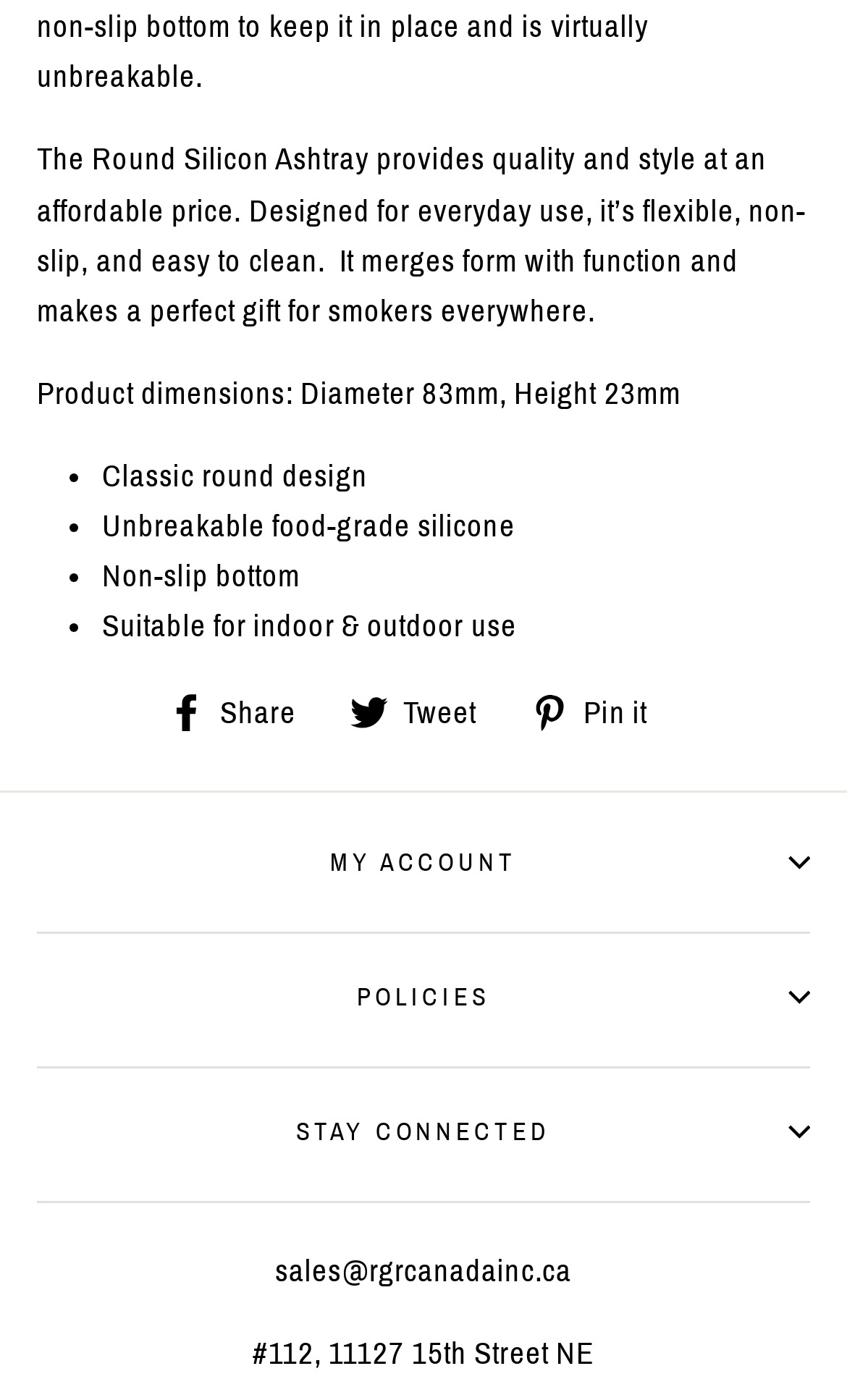Can the ashtray be used outdoors?
Answer the question in as much detail as possible.

The webpage states that the ashtray is suitable for indoor and outdoor use, indicating that it can be used outdoors.